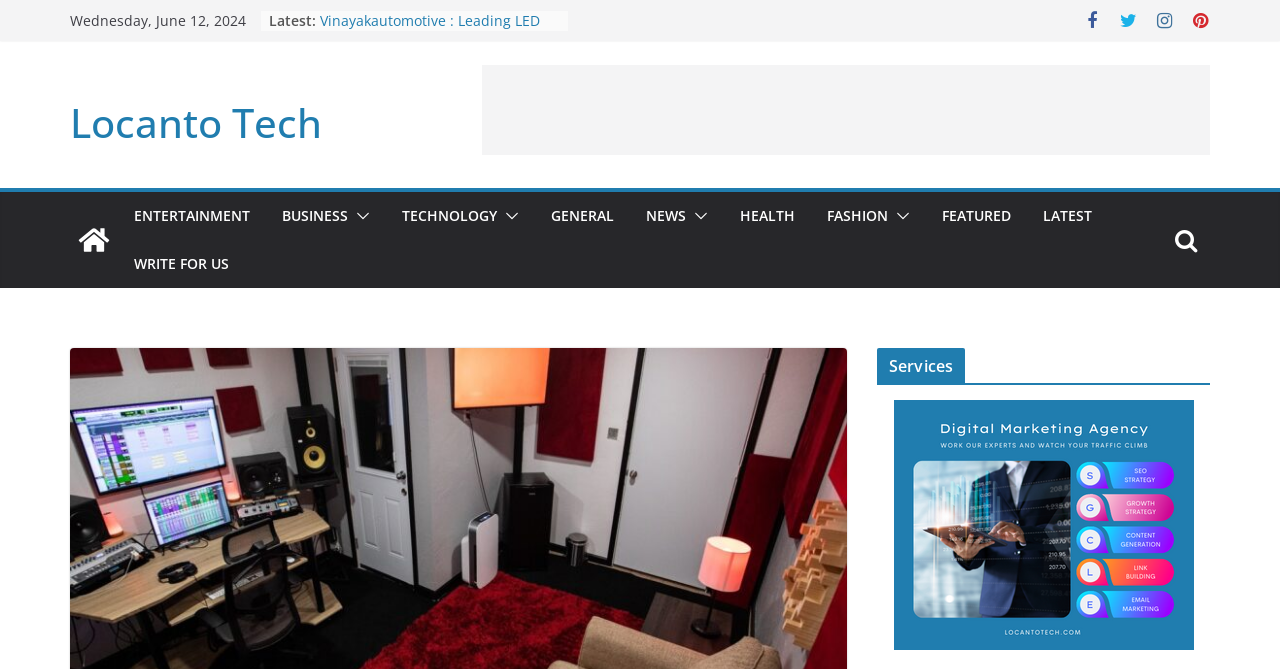Determine the bounding box coordinates for the HTML element mentioned in the following description: "Technology". The coordinates should be a list of four floats ranging from 0 to 1, represented as [left, top, right, bottom].

[0.314, 0.302, 0.388, 0.344]